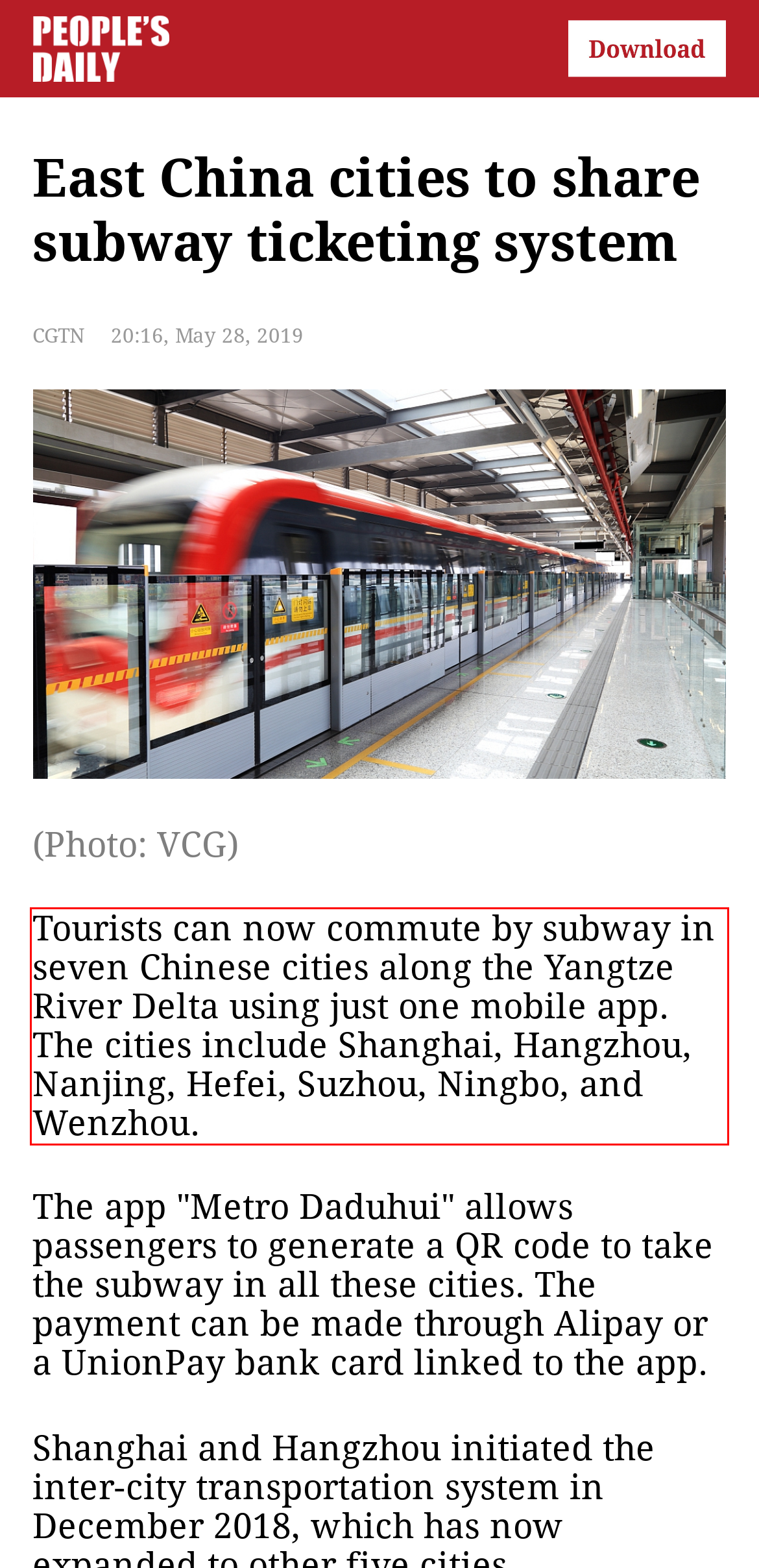You are provided with a webpage screenshot that includes a red rectangle bounding box. Extract the text content from within the bounding box using OCR.

Tourists can now commute by subway in seven Chinese cities along the Yangtze River Delta using just one mobile app. The cities include Shanghai, Hangzhou, Nanjing, Hefei, Suzhou, Ningbo, and Wenzhou.